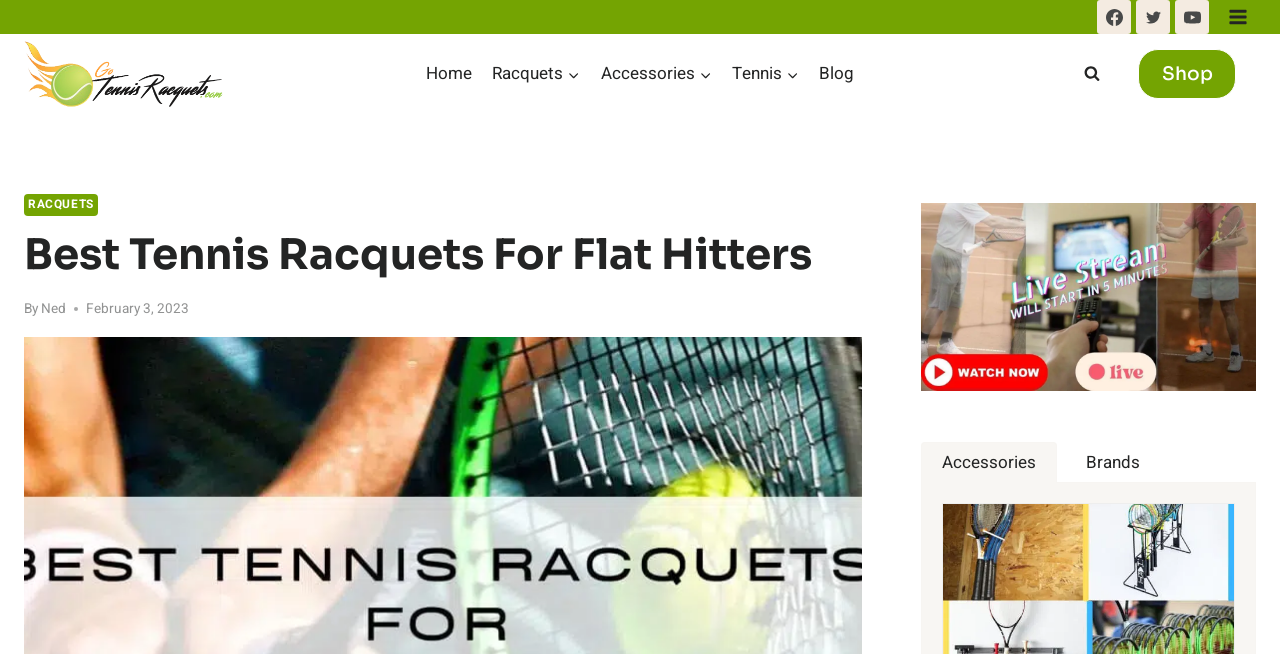Please examine the image and answer the question with a detailed explanation:
What is the main topic of this webpage?

Based on the webpage's content, including the header 'Best Tennis Racquets For Flat Hitters' and the navigation menu with links to 'Racquets' and 'Tennis', it is clear that the main topic of this webpage is tennis racquets.